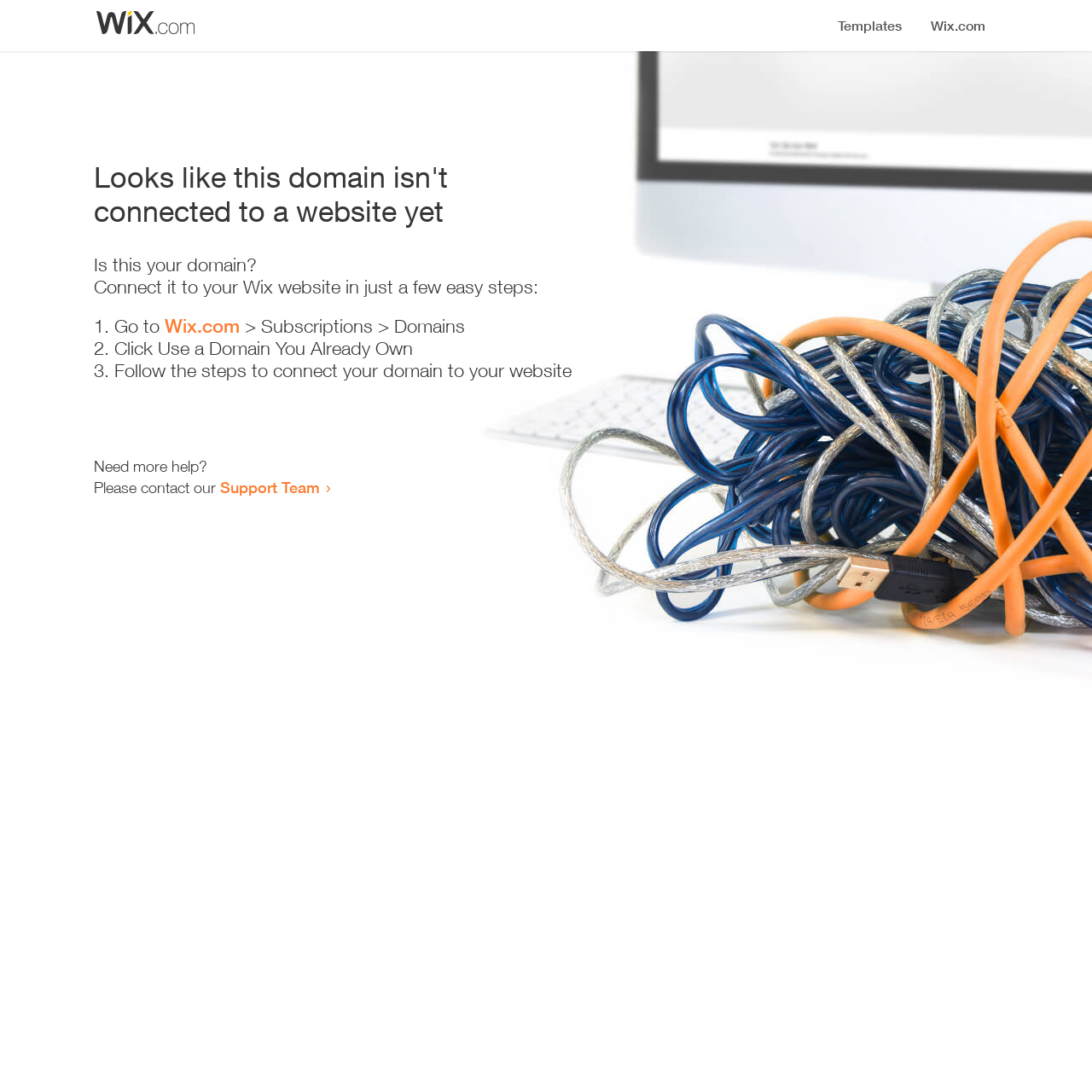Extract the primary heading text from the webpage.

Looks like this domain isn't
connected to a website yet